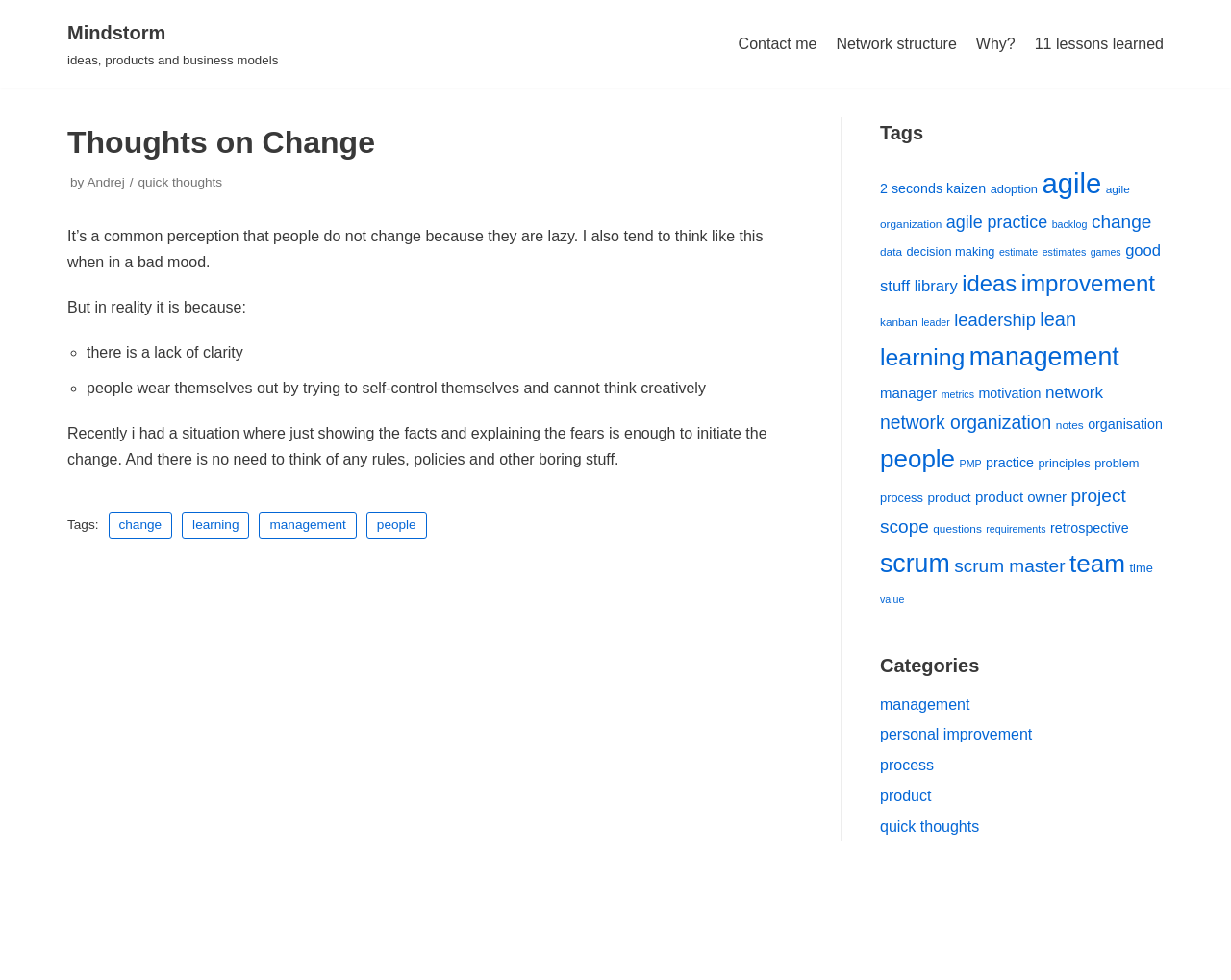What are the tags related to the article?
Using the image as a reference, answer the question in detail.

The tags related to the article are mentioned at the bottom of the article section, which are 'change', 'learning', 'management', and 'people'.